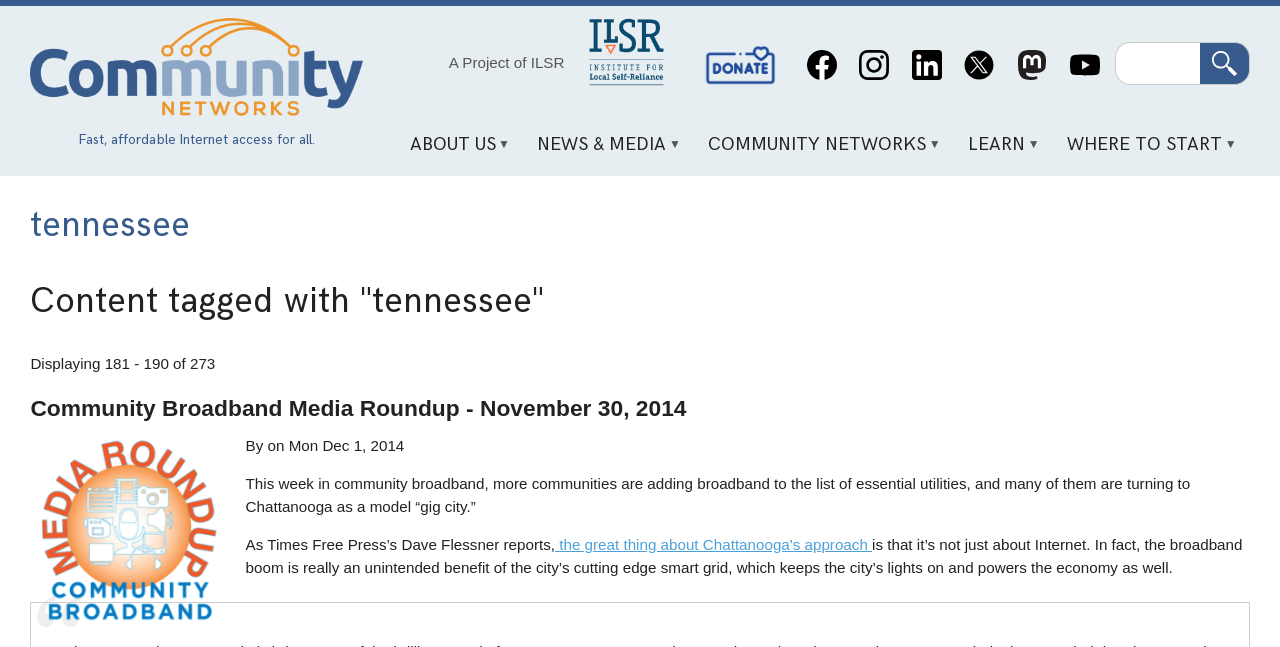Determine the bounding box coordinates of the section to be clicked to follow the instruction: "Search for something". The coordinates should be given as four float numbers between 0 and 1, formatted as [left, top, right, bottom].

[0.871, 0.065, 0.937, 0.132]